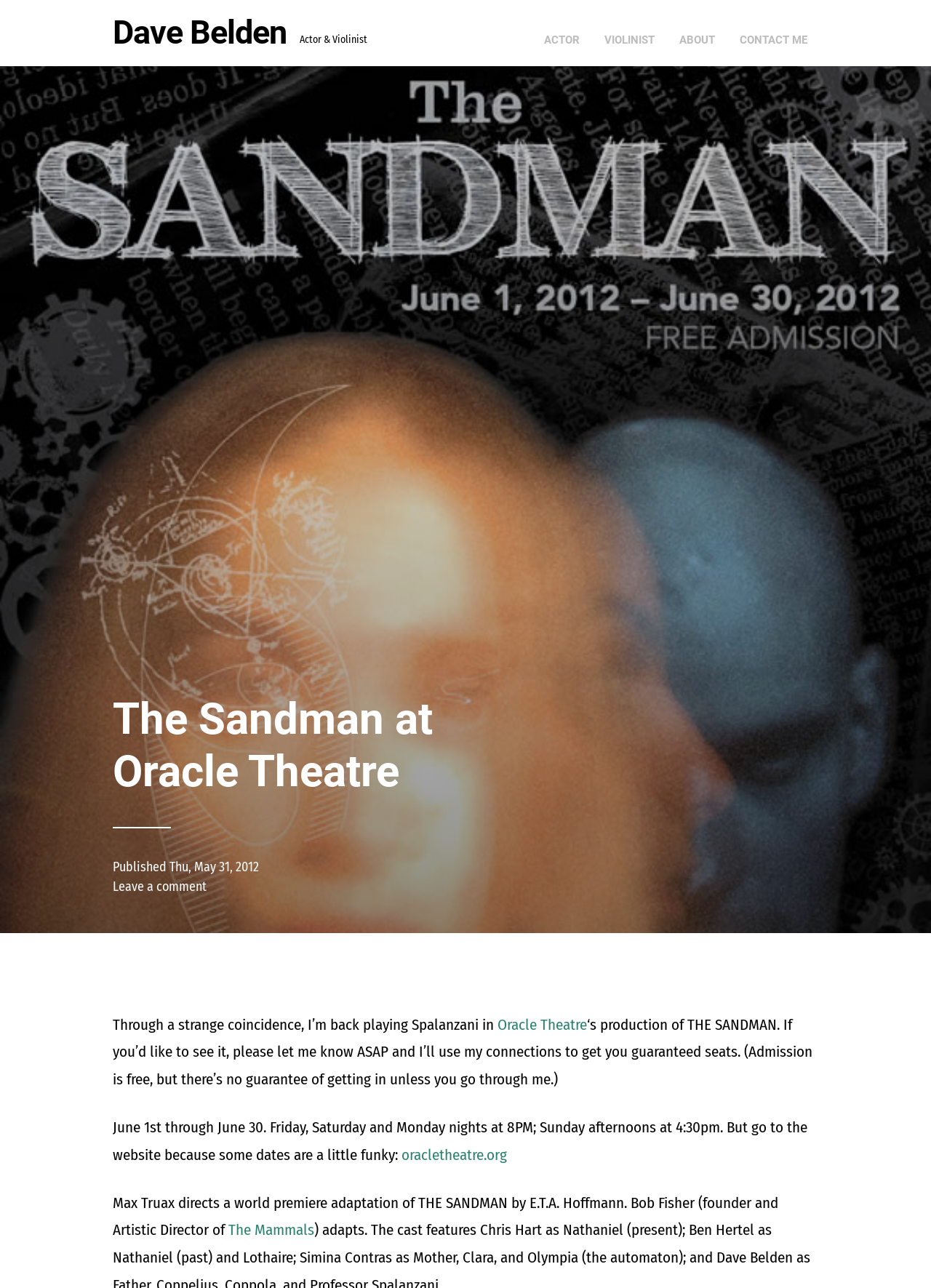Please identify the bounding box coordinates of the element I need to click to follow this instruction: "Visit the Oracle Theatre website".

[0.431, 0.889, 0.545, 0.904]